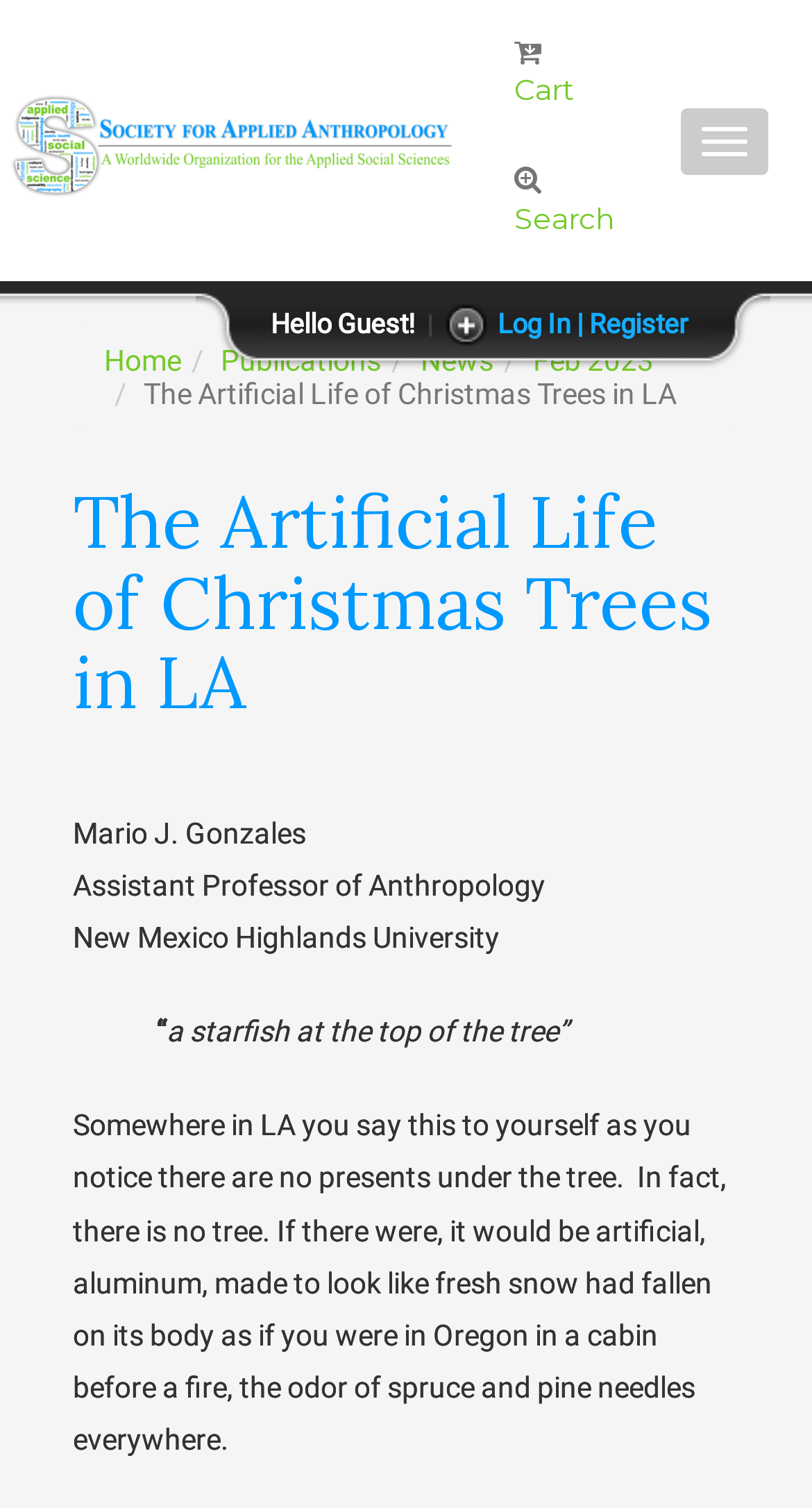Locate the bounding box coordinates of the area to click to fulfill this instruction: "Go to home page". The bounding box should be presented as four float numbers between 0 and 1, in the order [left, top, right, bottom].

[0.128, 0.228, 0.223, 0.25]